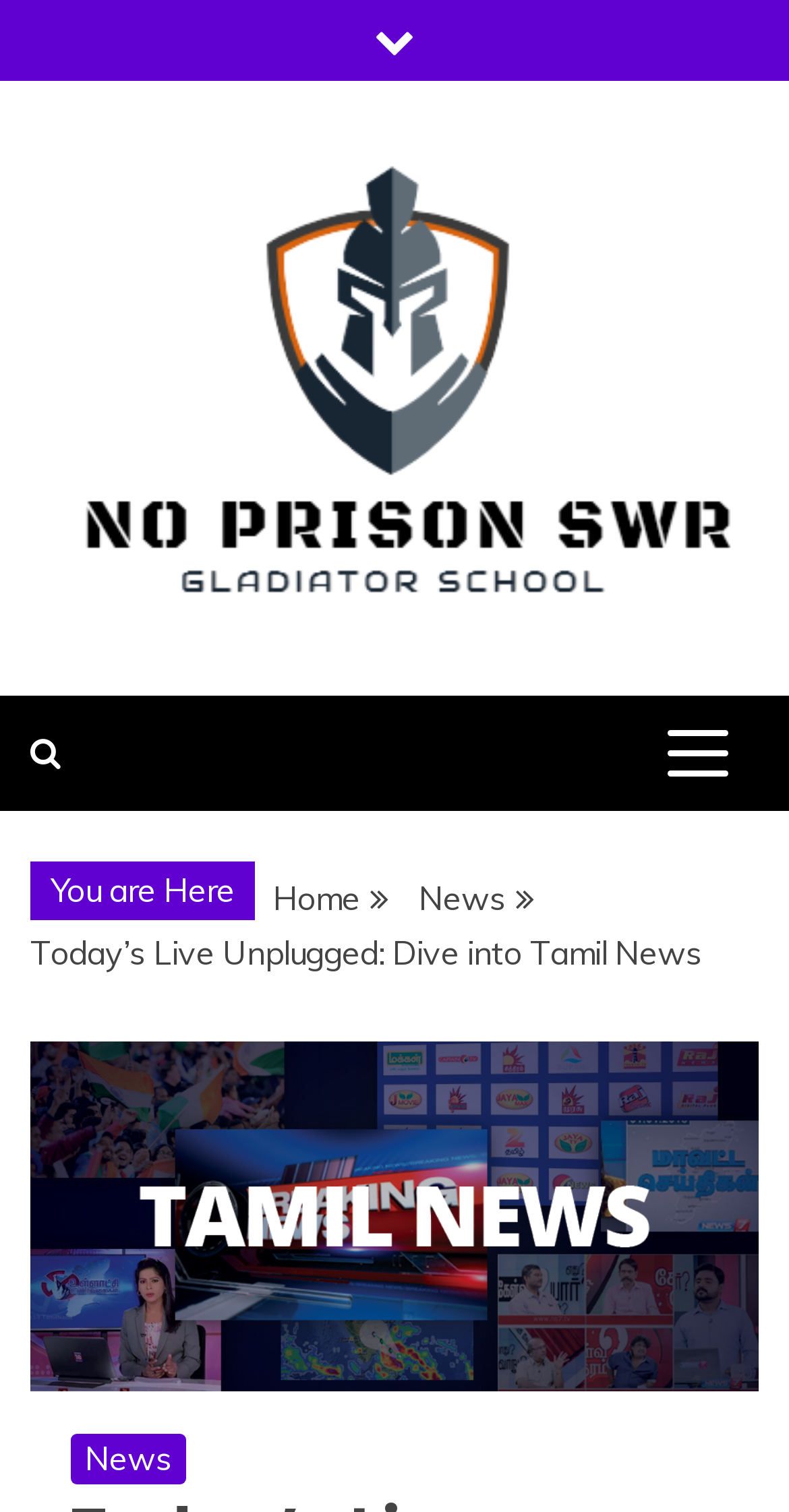What is the name of the school mentioned on the webpage?
Look at the image and respond to the question as thoroughly as possible.

The webpage contains a static text element with the text 'GLADIATOR SCHOOL', which suggests that this is the name of a school mentioned on the webpage.